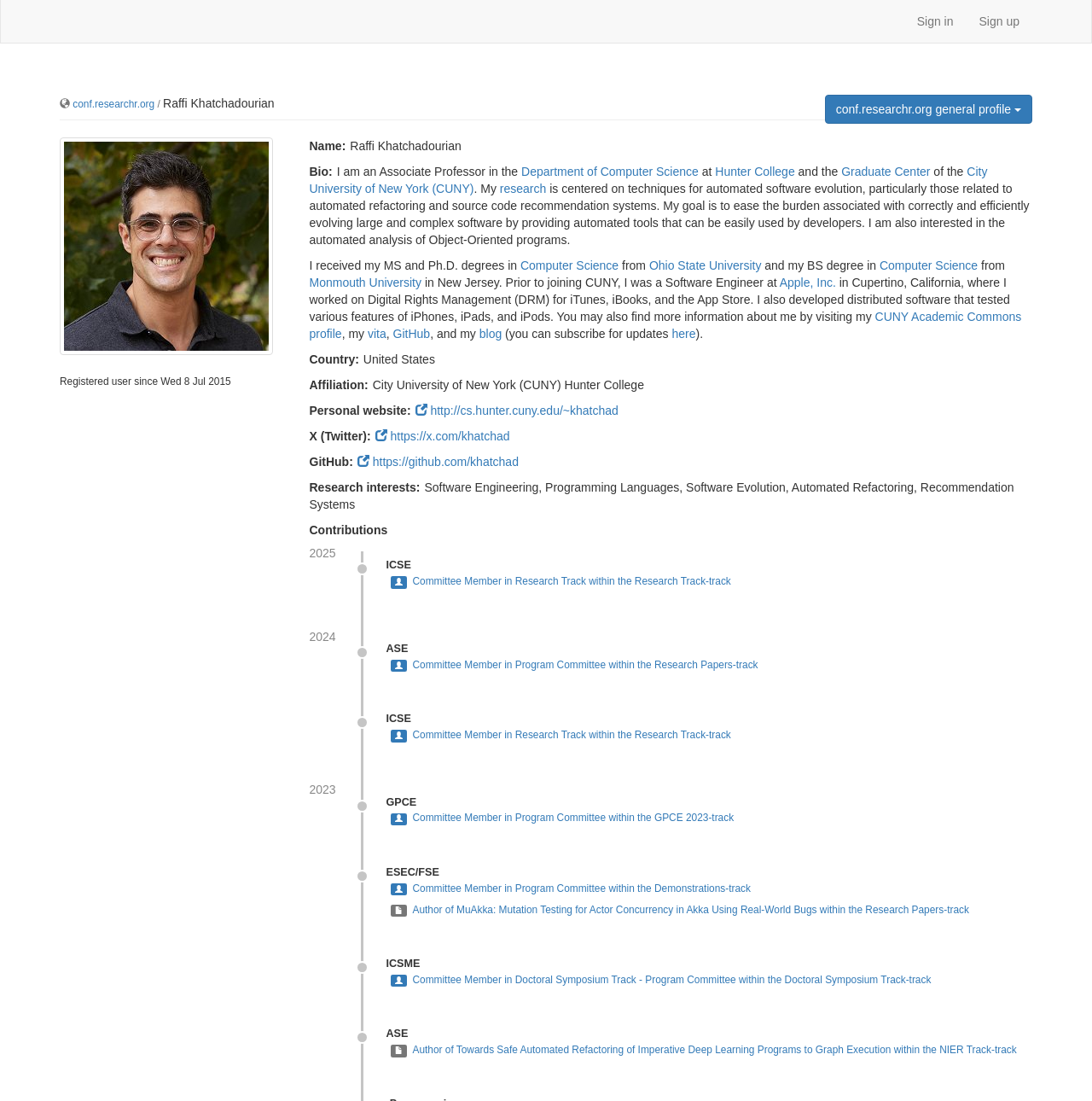Where did Raffi Khatchadourian receive his Ph.D. degree from?
Give a detailed response to the question by analyzing the screenshot.

According to the webpage, Raffi Khatchadourian received his MS and Ph.D. degrees in Computer Science from Ohio State University. This information is mentioned in the bio section of the webpage.